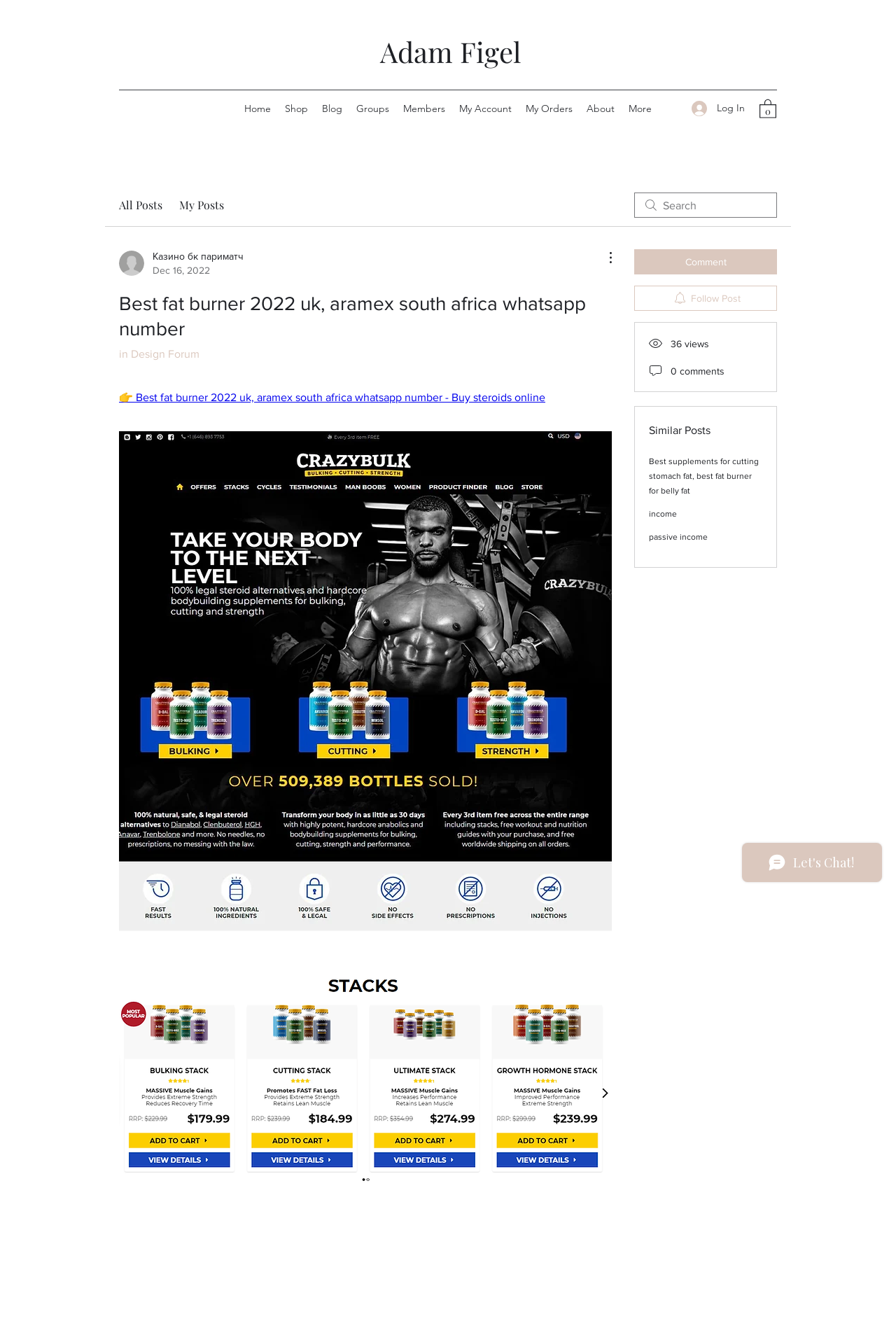Locate the bounding box coordinates of the clickable element to fulfill the following instruction: "Click on the 'Shop' link". Provide the coordinates as four float numbers between 0 and 1 in the format [left, top, right, bottom].

[0.31, 0.073, 0.352, 0.089]